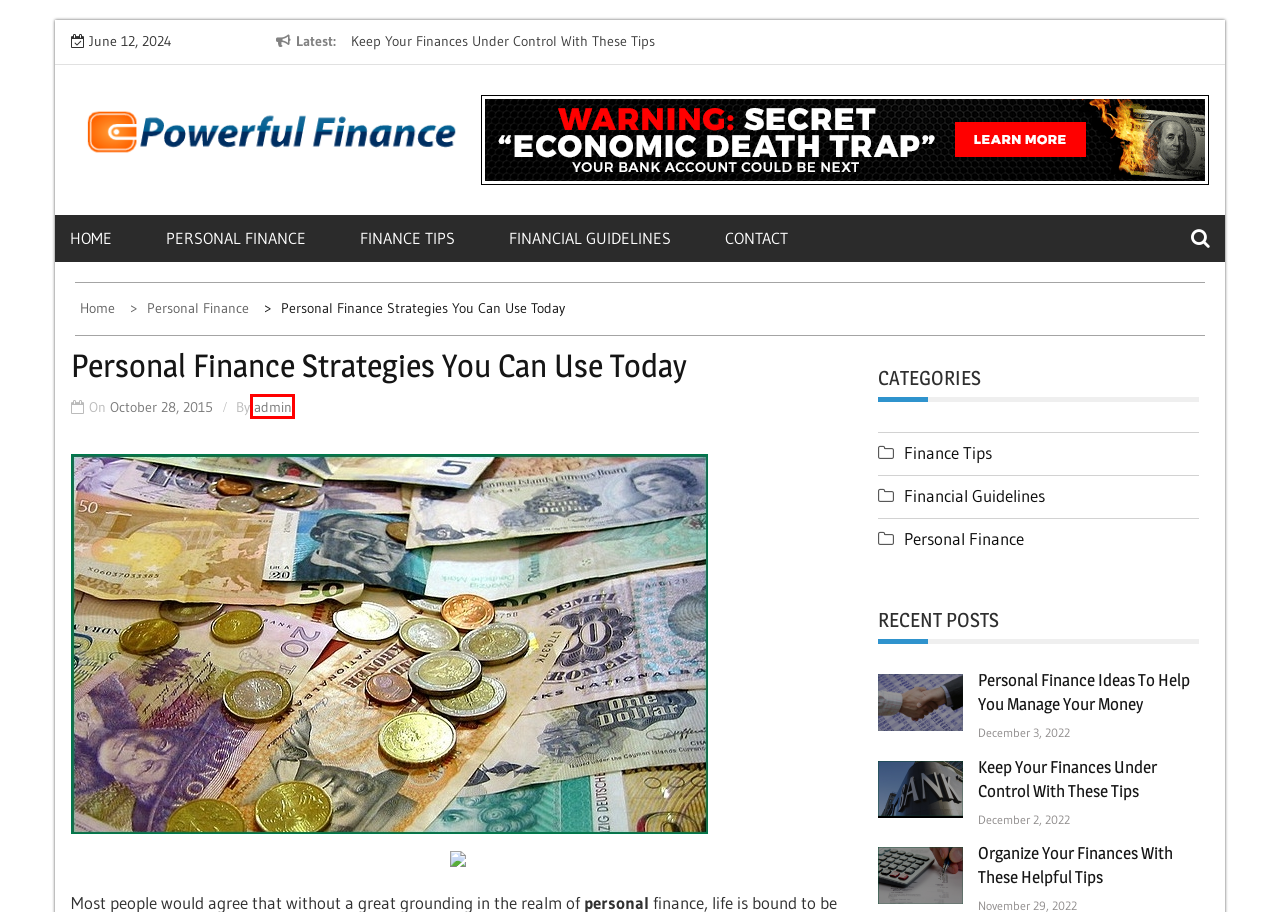Review the screenshot of a webpage that includes a red bounding box. Choose the most suitable webpage description that matches the new webpage after clicking the element within the red bounding box. Here are the candidates:
A. Powerful Finance – Useful Tips And Tricks
B. admin – Powerful Finance
C. 2022 – Powerful Finance
D. October 28, 2015 – Powerful Finance
E. Personal Finance Ideas To Help You Manage Your Money – Powerful Finance
F. Contact – Powerful Finance
G. Finance Tips – Powerful Finance
H. Personal Finance – Powerful Finance

B